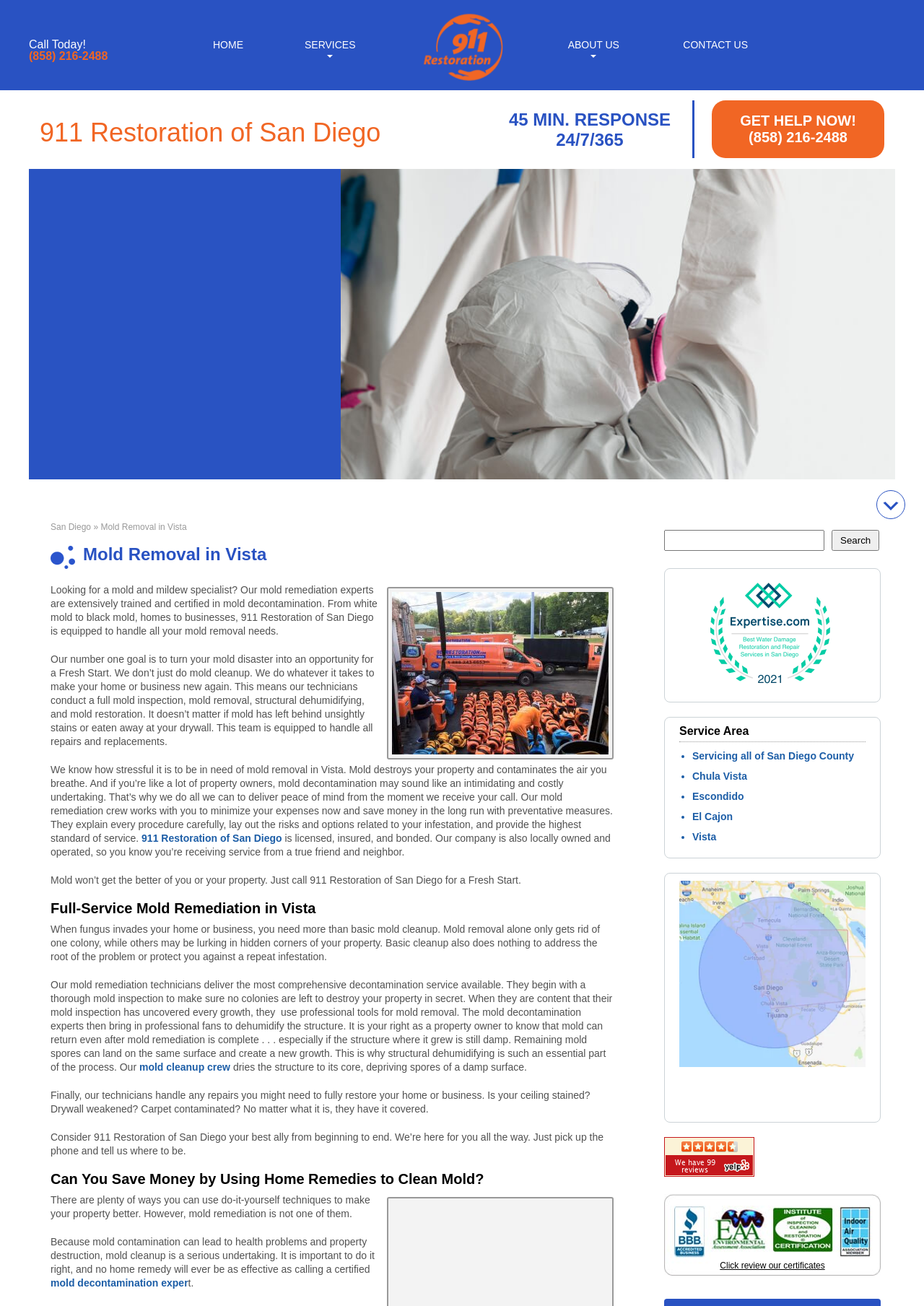Can you find and generate the webpage's heading?

911 Restoration of San Diego